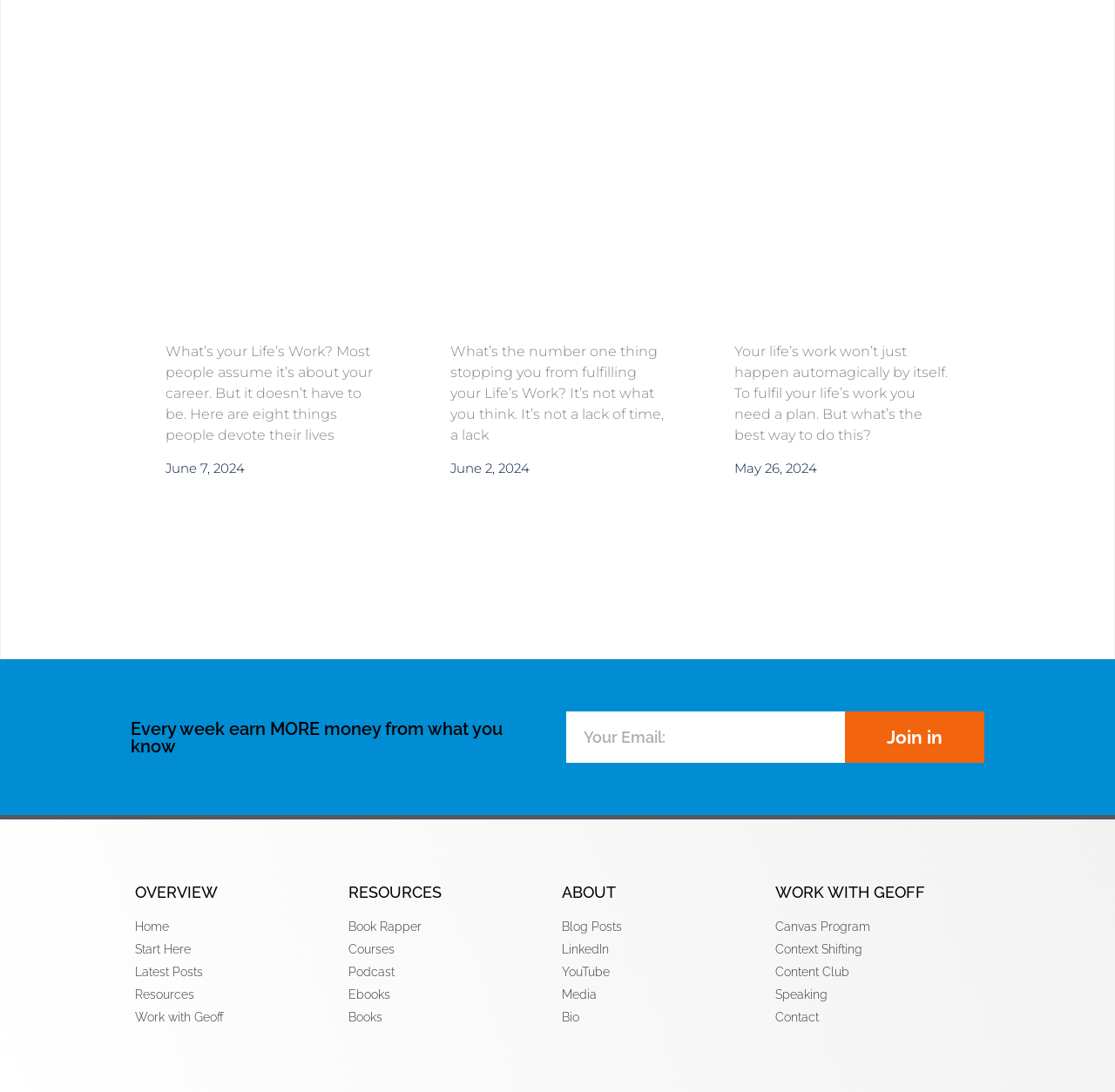Determine the bounding box coordinates of the clickable element to achieve the following action: 'Read latest posts'. Provide the coordinates as four float values between 0 and 1, formatted as [left, top, right, bottom].

[0.121, 0.882, 0.305, 0.899]